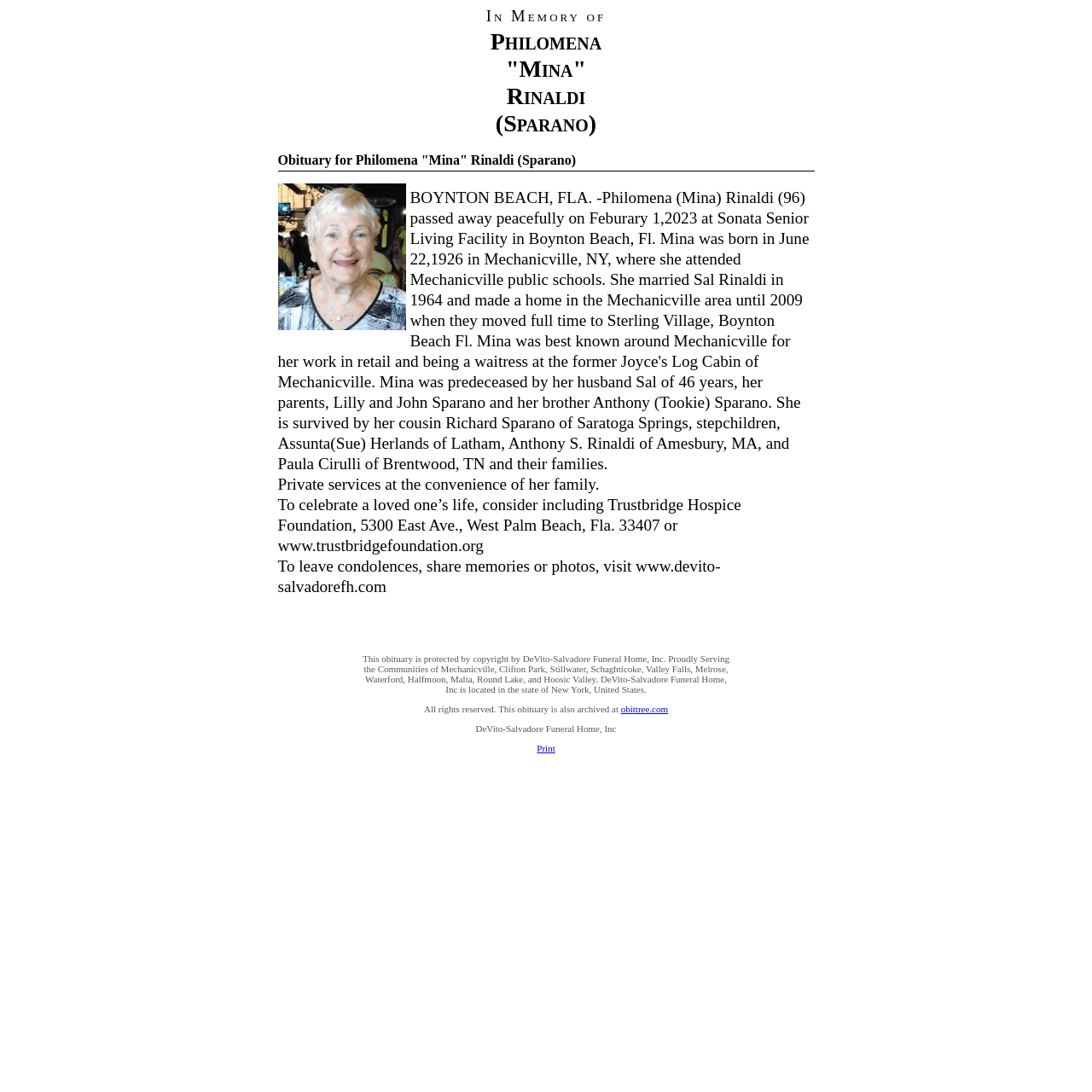Use a single word or phrase to answer the question:
What is the name of the funeral home?

DeVito-Salvadore Funeral Home, Inc